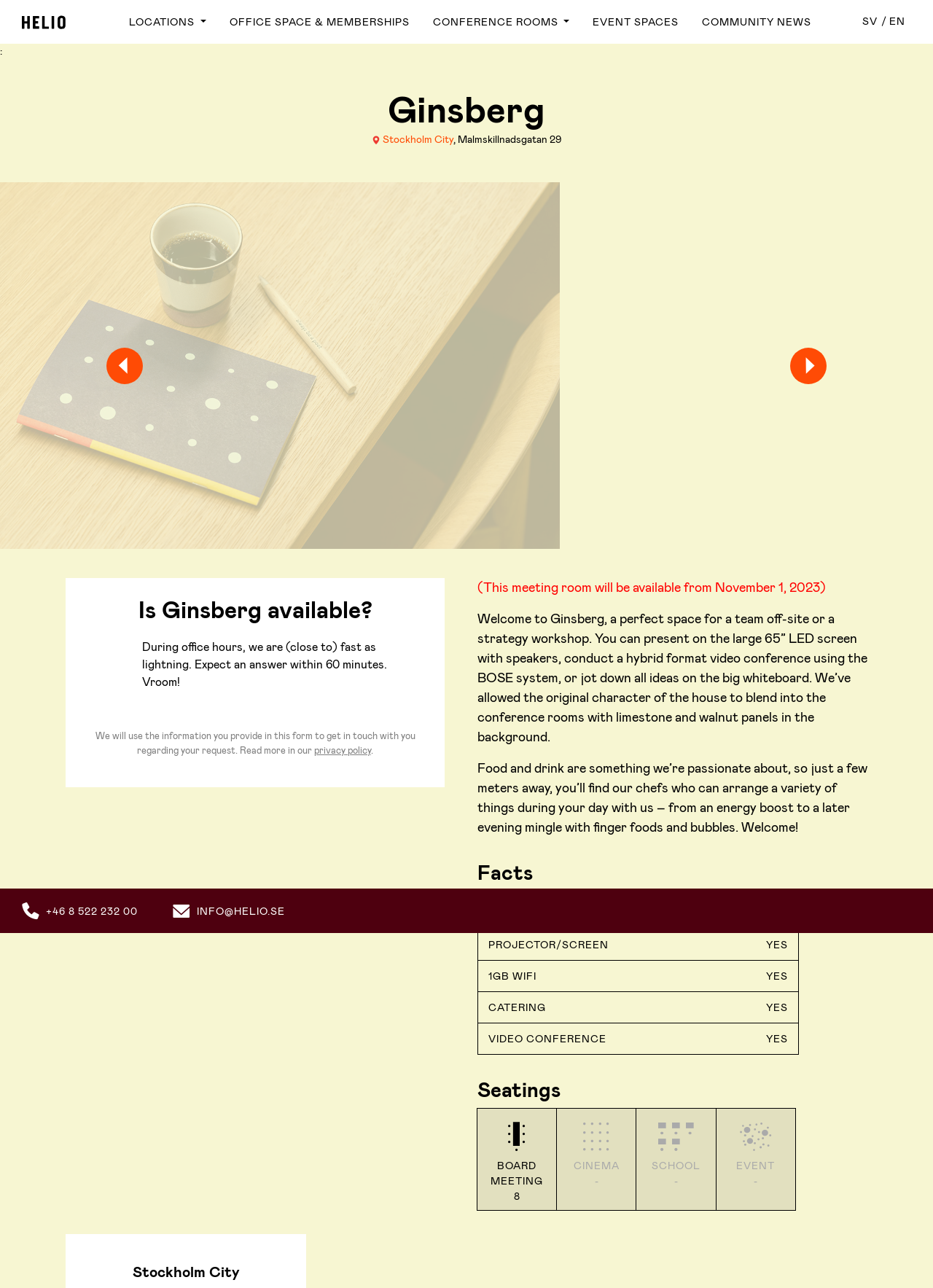What is the size of the meeting room?
Provide a detailed answer to the question, using the image to inform your response.

I found the answer by looking at the 'Facts' section, where it lists 'SIZE' as one of the facts, and the corresponding value is '25 SQM'.